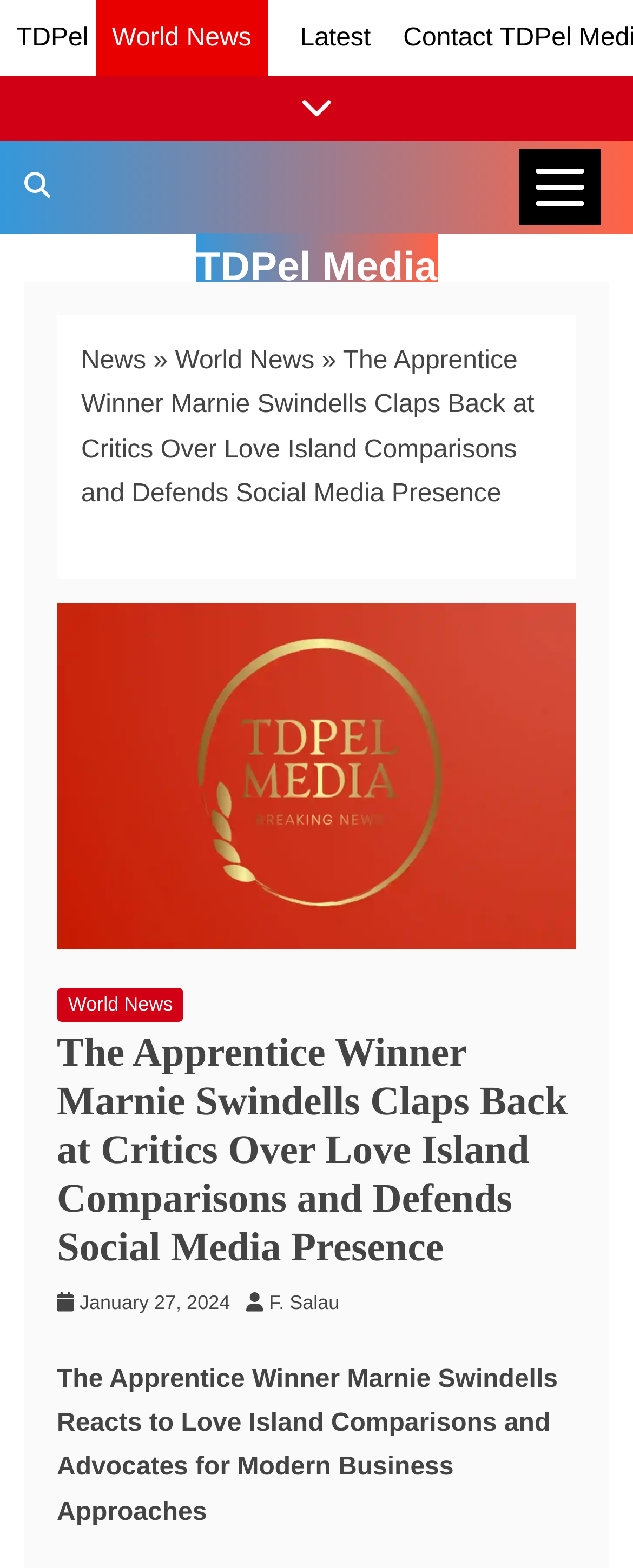Determine the bounding box coordinates for the area that needs to be clicked to fulfill this task: "Search for news on TDPel Media". The coordinates must be given as four float numbers between 0 and 1, i.e., [left, top, right, bottom].

[0.0, 0.09, 0.118, 0.149]